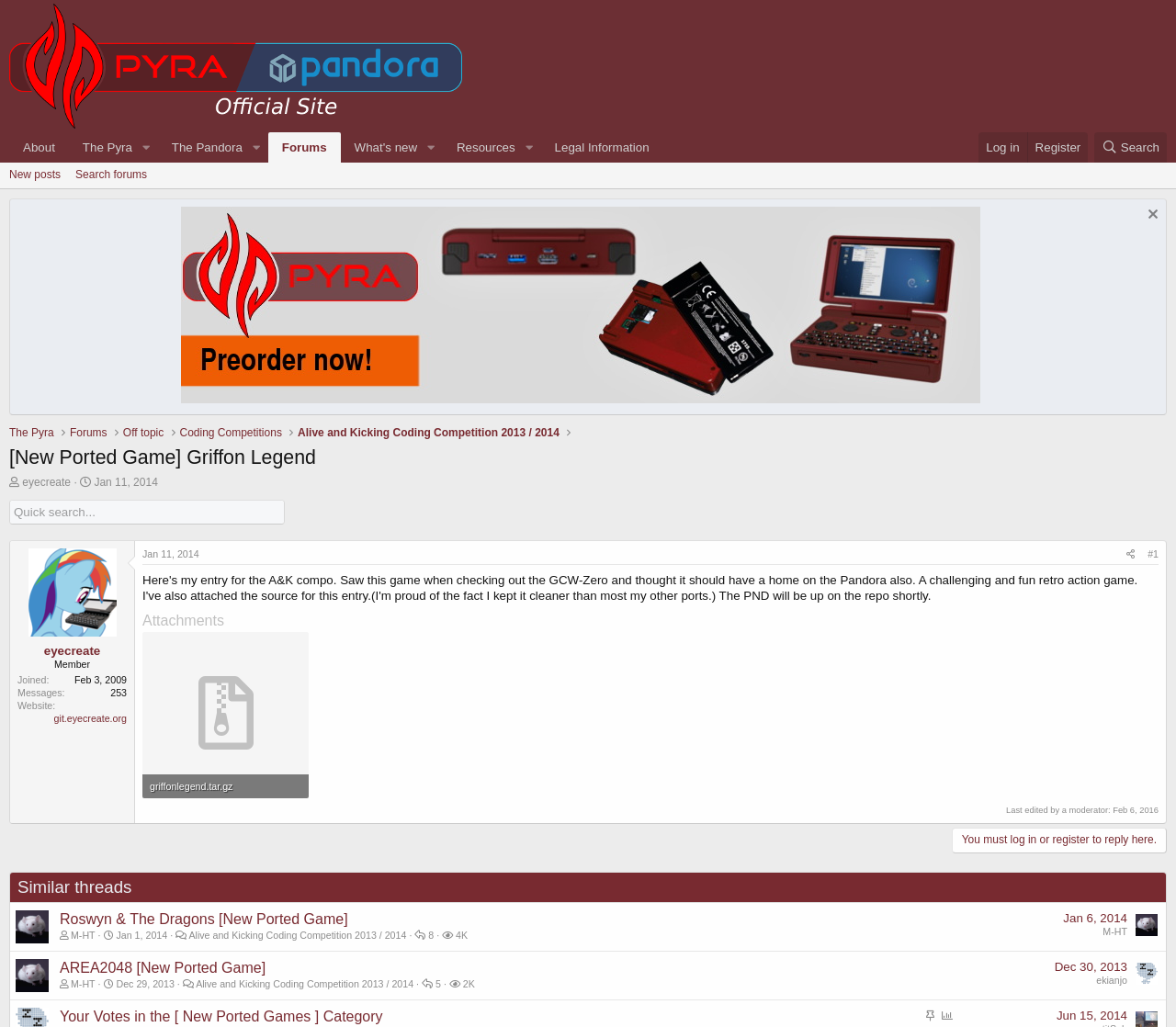Who started the thread?
Answer with a single word or phrase, using the screenshot for reference.

eyecreate